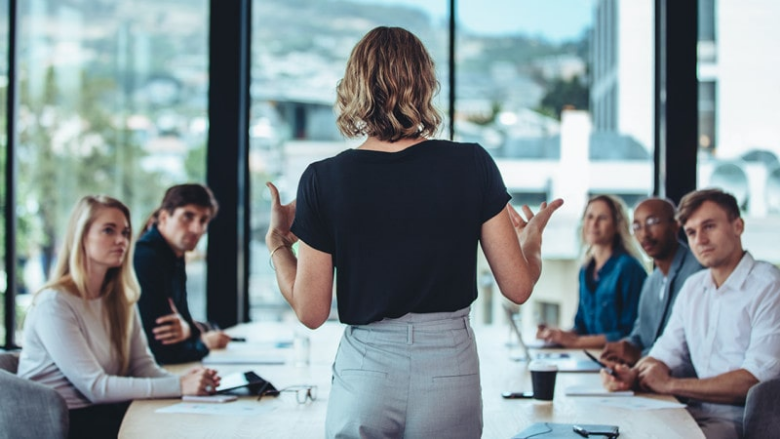What type of environment is suggested by the atmosphere?
Use the information from the image to give a detailed answer to the question.

The caption describes the atmosphere as suggesting a collaborative and dynamic environment, which is essential for fostering innovative ideas and strategies within the contemporary Australian business landscape.